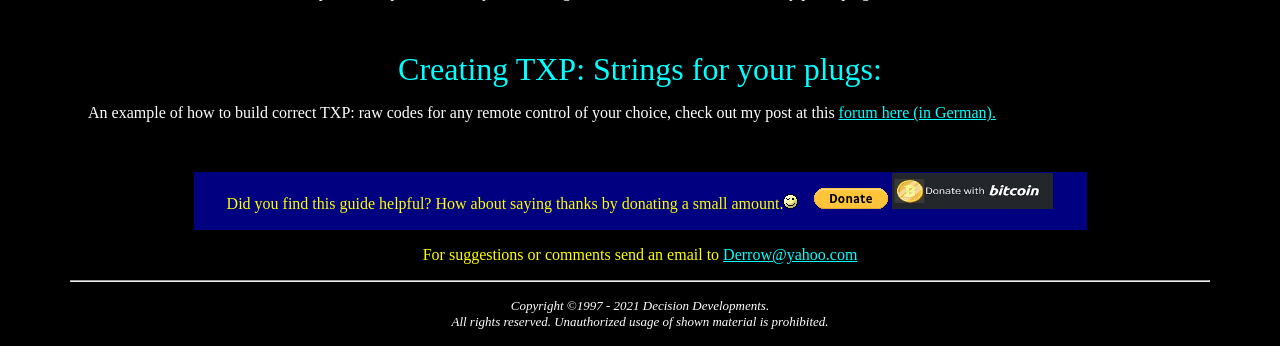What is the email address for suggestions or comments? Analyze the screenshot and reply with just one word or a short phrase.

Derrow@yahoo.com